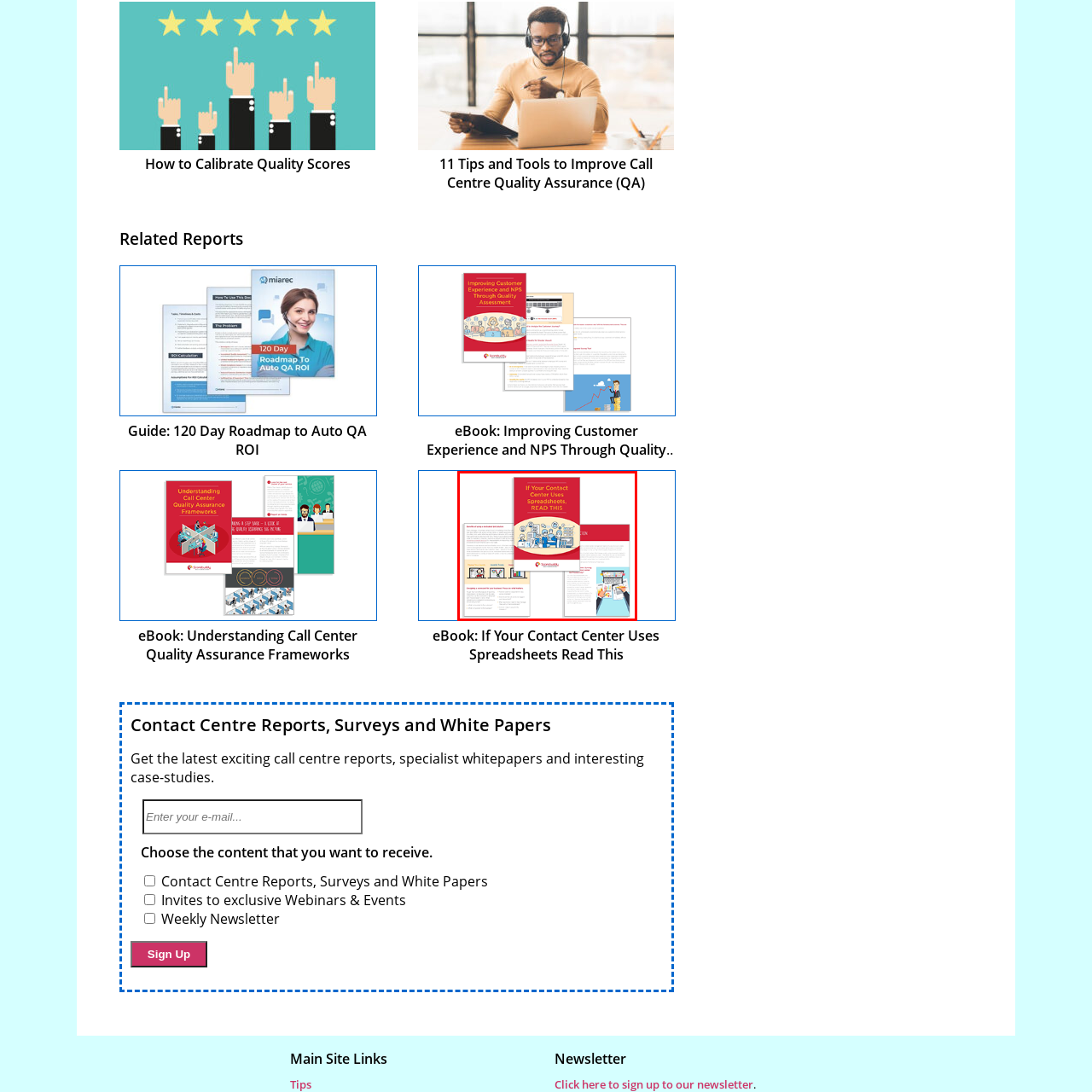Offer an in-depth description of the image encased within the red bounding lines.

The image showcases a visually appealing eBook cover titled "If Your Contact Center Uses Spreadsheets, READ THIS." The design includes a vibrant red background that draws attention, accompanied by engaging illustrations of people interacting in a workplace setting, symbolizing a busy contact center. The layout suggests key insights and guidance on optimizing contact center operations, particularly for those still relying on spreadsheets. Beneath the cover, additional pages of the eBook are slightly visible, hinting at valuable content and actionable strategies for improving efficiency in customer service environments. This image promotes a resource aimed at professionals seeking to enhance their operational effectiveness and manage their contact center more effectively.